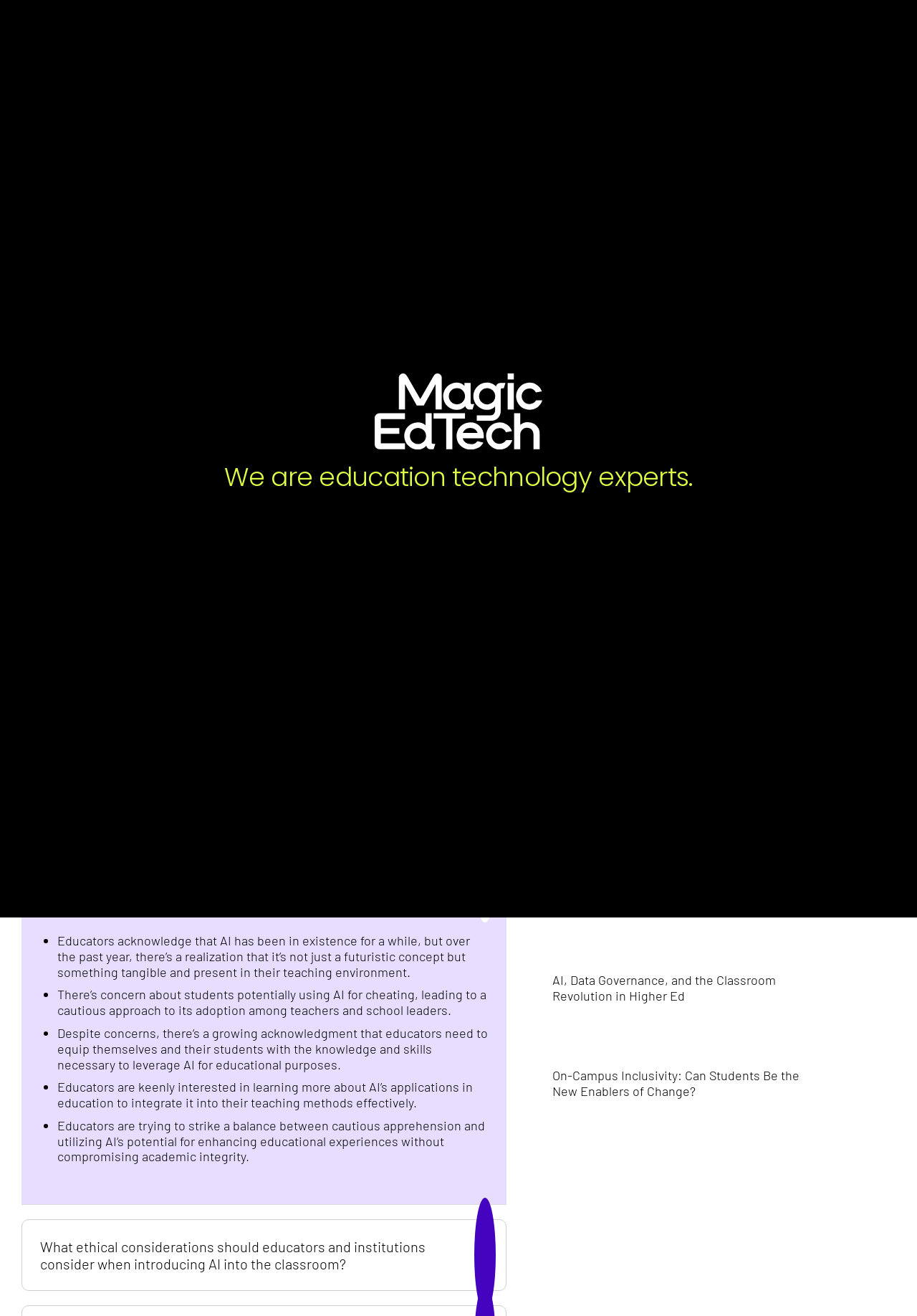Determine the bounding box coordinates of the UI element described by: "Contact Us".

[0.799, 0.01, 0.915, 0.031]